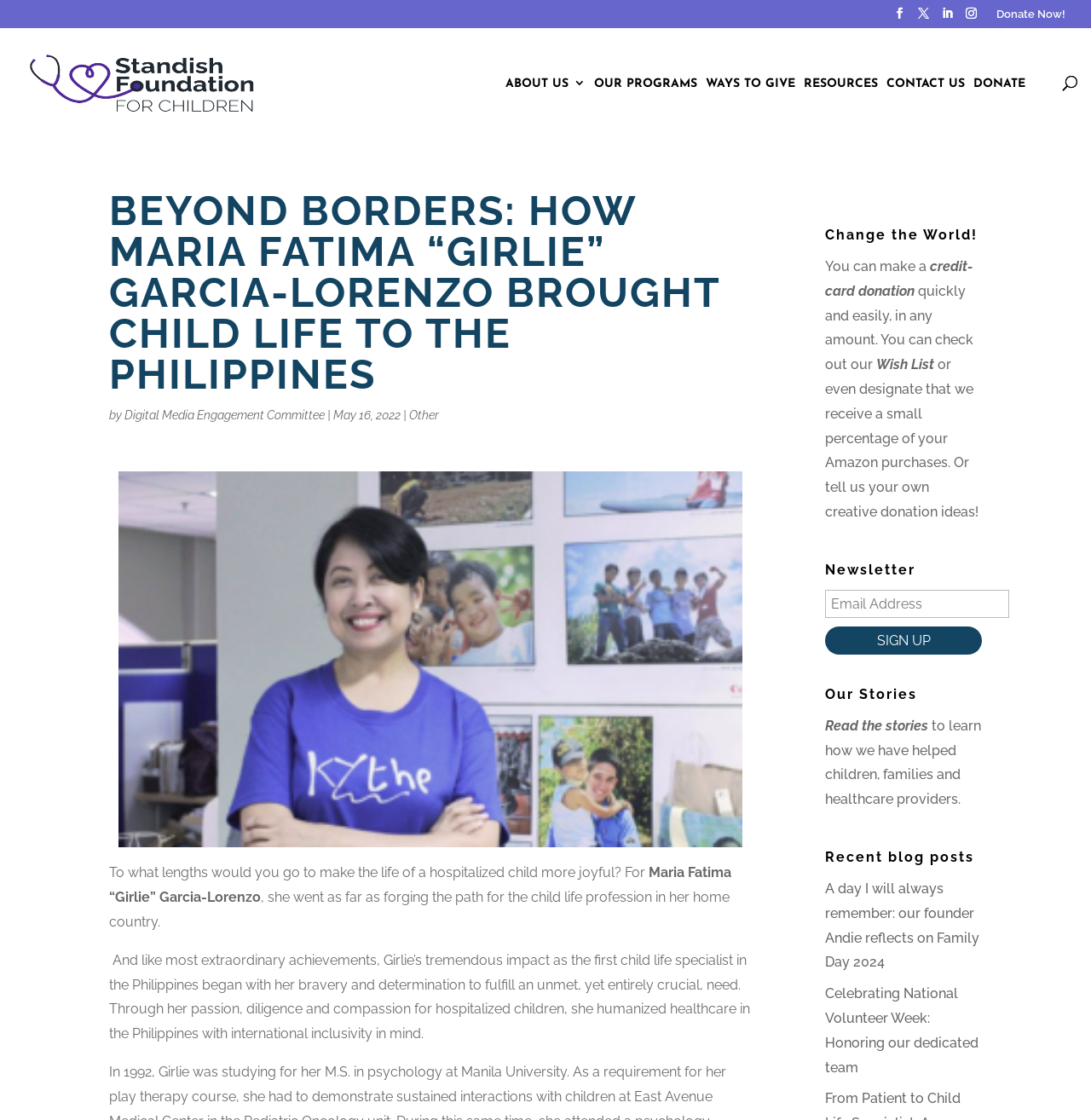What is the profession of Maria Fatima 'Girlie' Garcia-Lorenzo?
Could you answer the question in a detailed manner, providing as much information as possible?

I found this answer by reading the text 'she went as far as forging the path for the child life profession in her home country' which indicates that Girlie is a child life specialist.